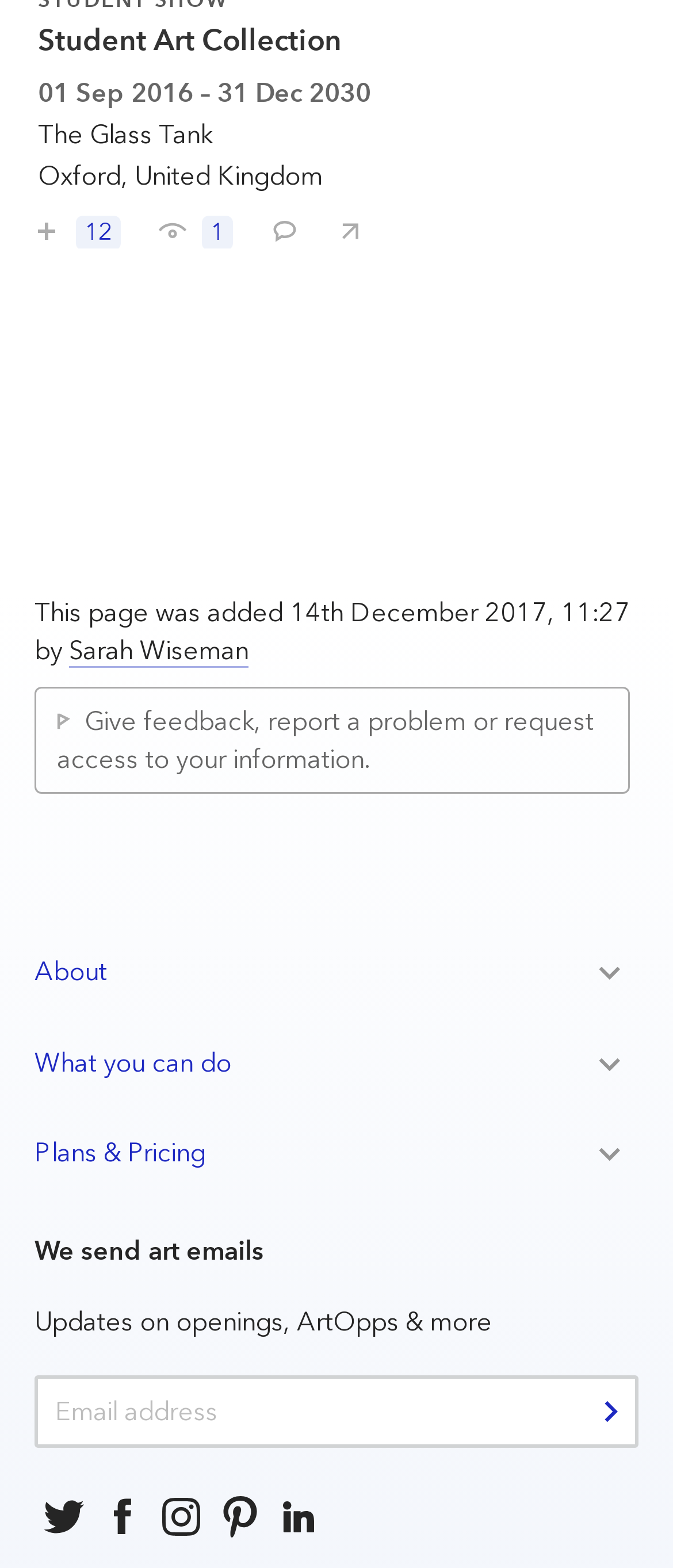Given the content of the image, can you provide a detailed answer to the question?
What is the name of the art collection?

I inferred this answer by looking at the buttons and links on the webpage, specifically the 'Save Student Art Collection' button and the 'Comment on Student Art Collection' link, which suggests that the webpage is about a specific art collection called 'Student Art Collection'.